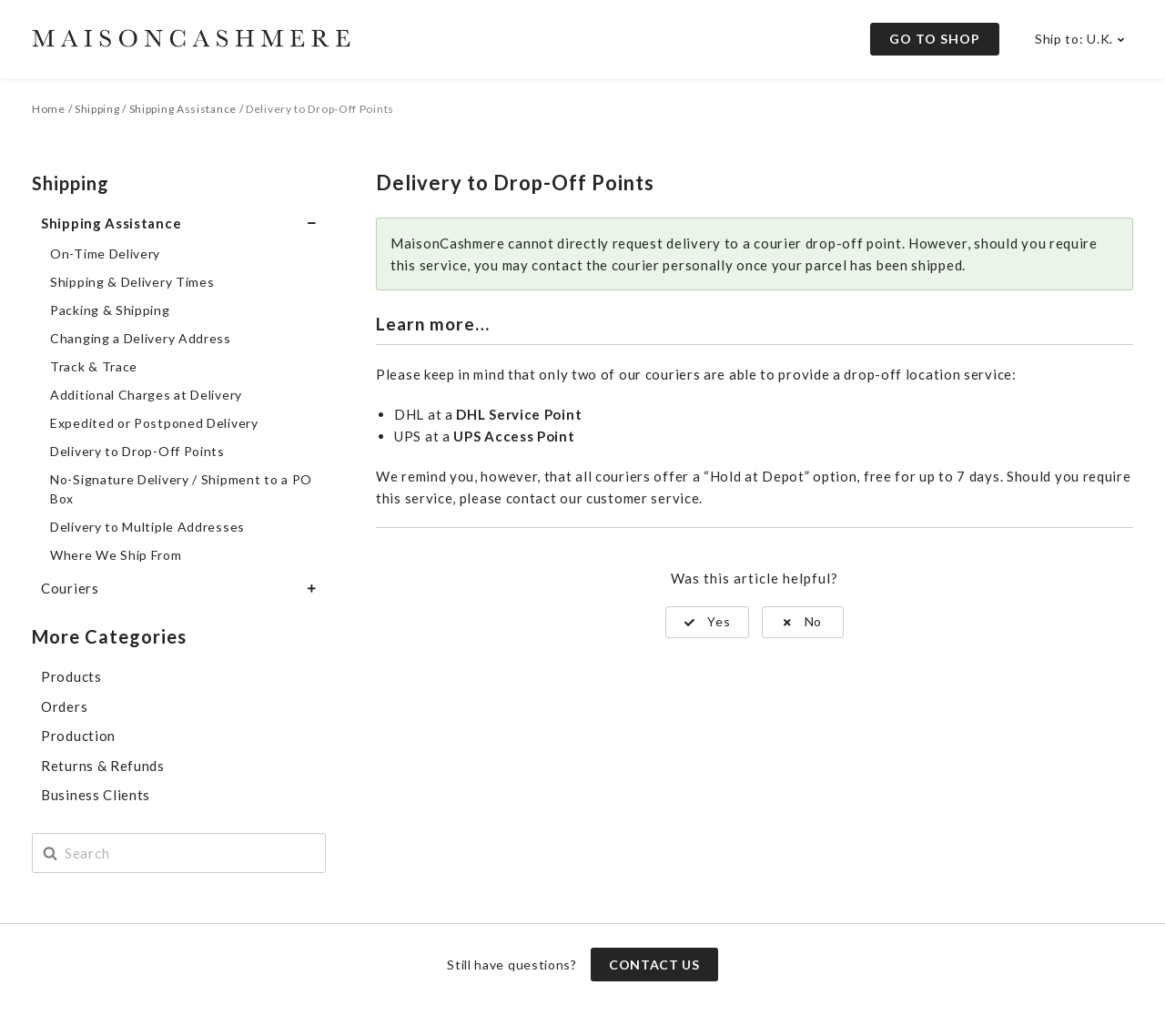Determine the bounding box coordinates of the clickable element to complete this instruction: "go to shop". Provide the coordinates in the format of four float numbers between 0 and 1, [left, top, right, bottom].

[0.747, 0.022, 0.858, 0.054]